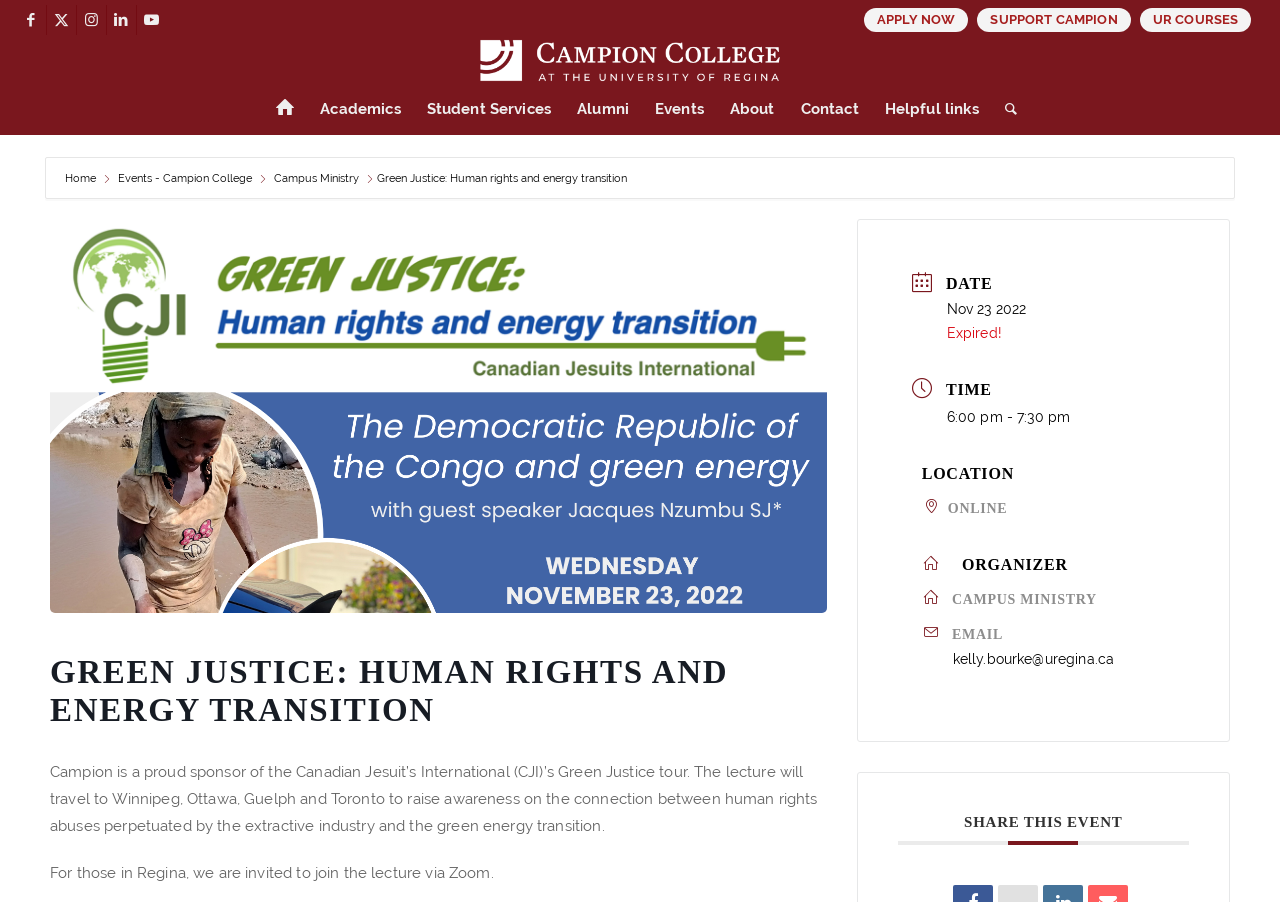Using the provided element description: "Events - Campion College", identify the bounding box coordinates. The coordinates should be four floats between 0 and 1 in the order [left, top, right, bottom].

[0.089, 0.191, 0.197, 0.205]